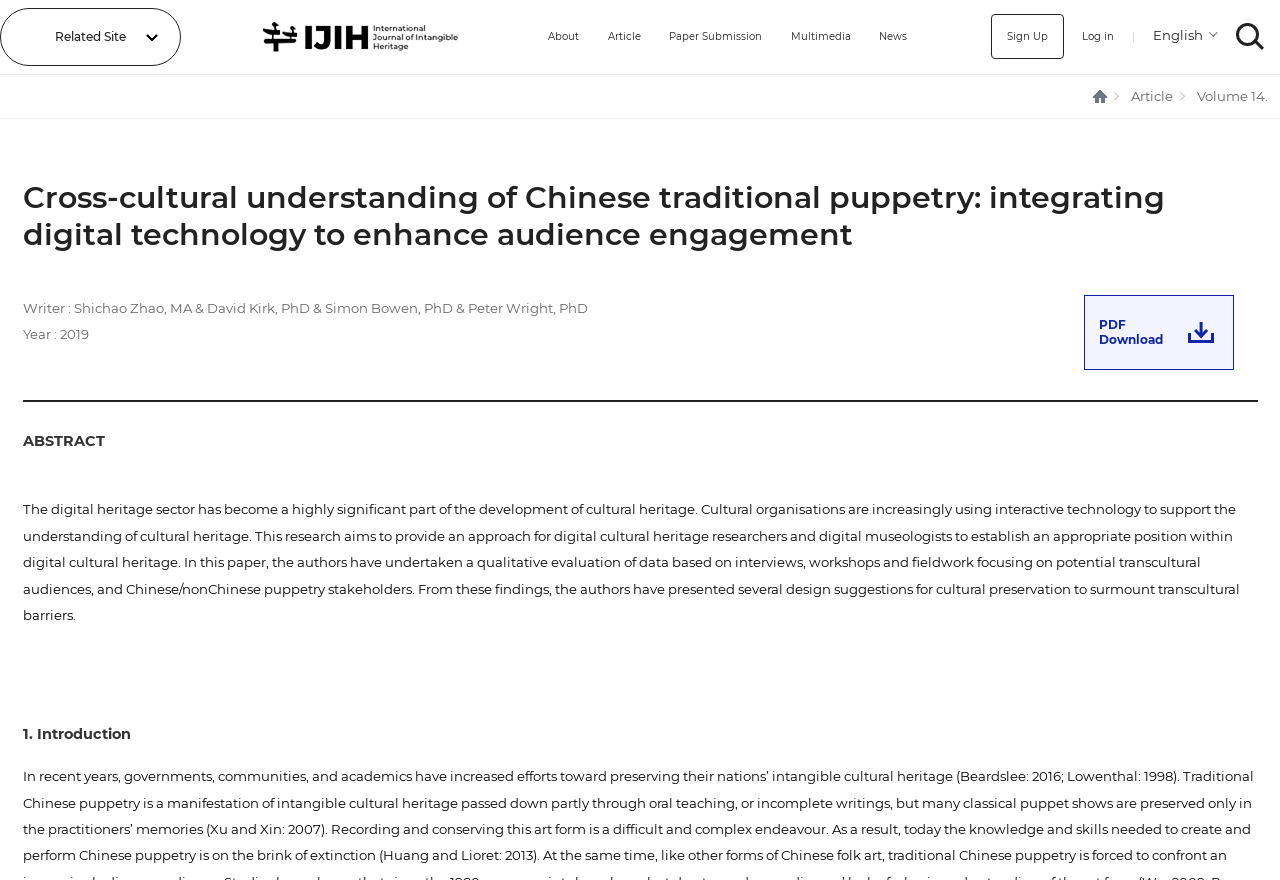Write a detailed summary of the webpage, including text, images, and layout.

The webpage is about the International Journal of Intangible Heritage, specifically an article titled "Cross-cultural understanding of Chinese traditional puppetry: integrating digital technology to enhance audience engagement". 

At the top left, there is a link to a related site. Next to it, there is a link to the journal's homepage. A navigation menu follows, with links to "About", "Article", "Paper Submission", "Multimedia", "News", and "Sign Up" or "Log in" options. A search bar is located at the top right corner.

Below the navigation menu, there are two rows of links. The first row has links to "HOME", "Article", and "Volume 14". The second row has a link to "SEARCH". 

The main content of the webpage is the article, which has a heading that spans almost the entire width of the page. Below the heading, there is information about the authors, including their names and the year the article was published. A "PDF Download" link is located to the right of this information.

The article is divided into sections, with headings such as "ABSTRACT" and "1. Introduction". The abstract provides a summary of the article, which discusses the use of digital technology to enhance audience engagement with cultural heritage, specifically in the context of Chinese traditional puppetry.